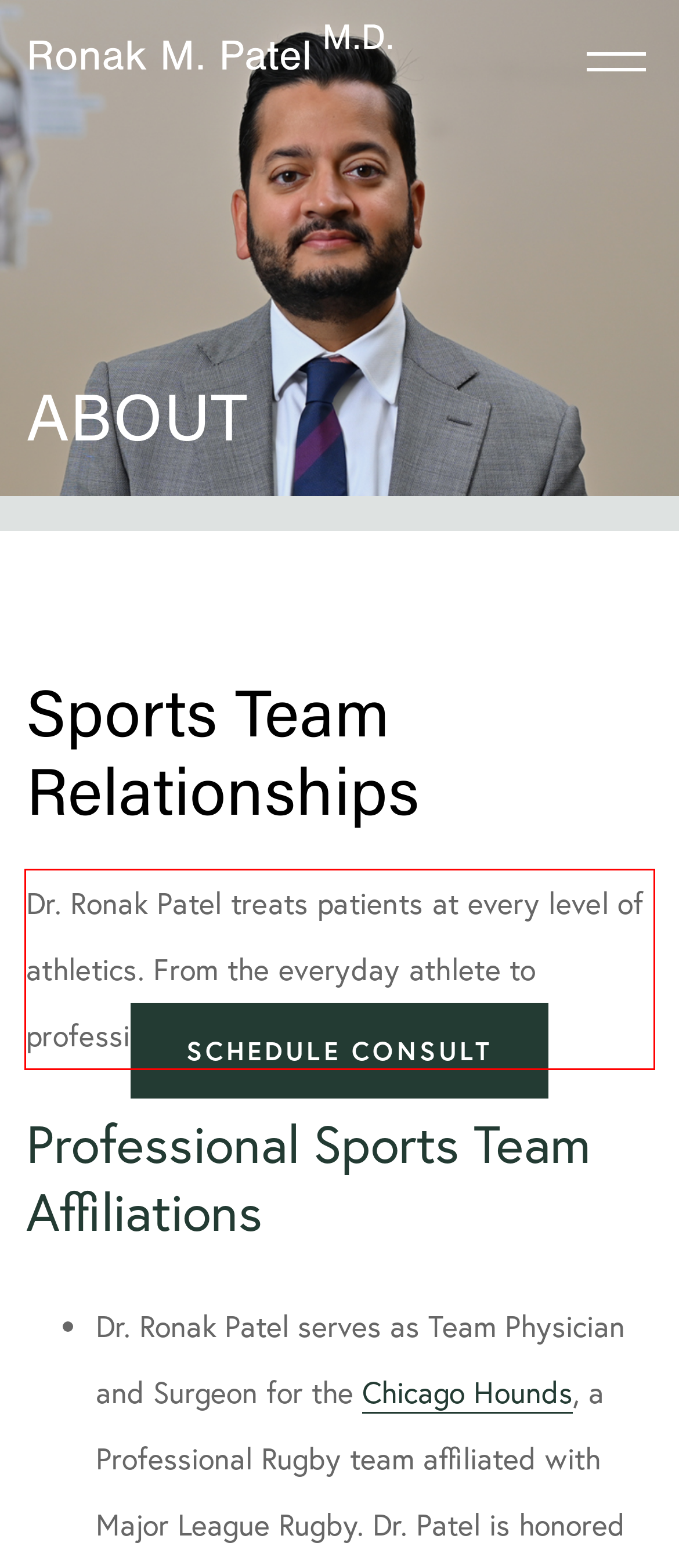Within the provided webpage screenshot, find the red rectangle bounding box and perform OCR to obtain the text content.

Dr. Ronak Patel treats patients at every level of athletics. From the everyday athlete to professional athletes, Dr. Patel can help.